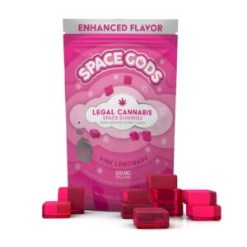Depict the image with a detailed narrative.

The image showcases the "Space Gods" Pink Lemonade cannabis gummies, designed to appeal to those seeking a flavorful and legal cannabis experience. The packaging features a vibrant pink design, prominently displaying the brand name "SPACE GODS" at the top, along with the claim of "ENHANCED FLAVOR." The label indicates these gummies contain 300 mg of legal cannabis, making it clear that they offer a fruity and enjoyable way to consume cannabis. Surrounding the bag are several bright pink and red gummy pieces, emphasizing the product’s enticing appearance and appeal. This product is marketed towards consumers looking for tasty cannabis edibles that combine recreational use with a delightful flavor profile.